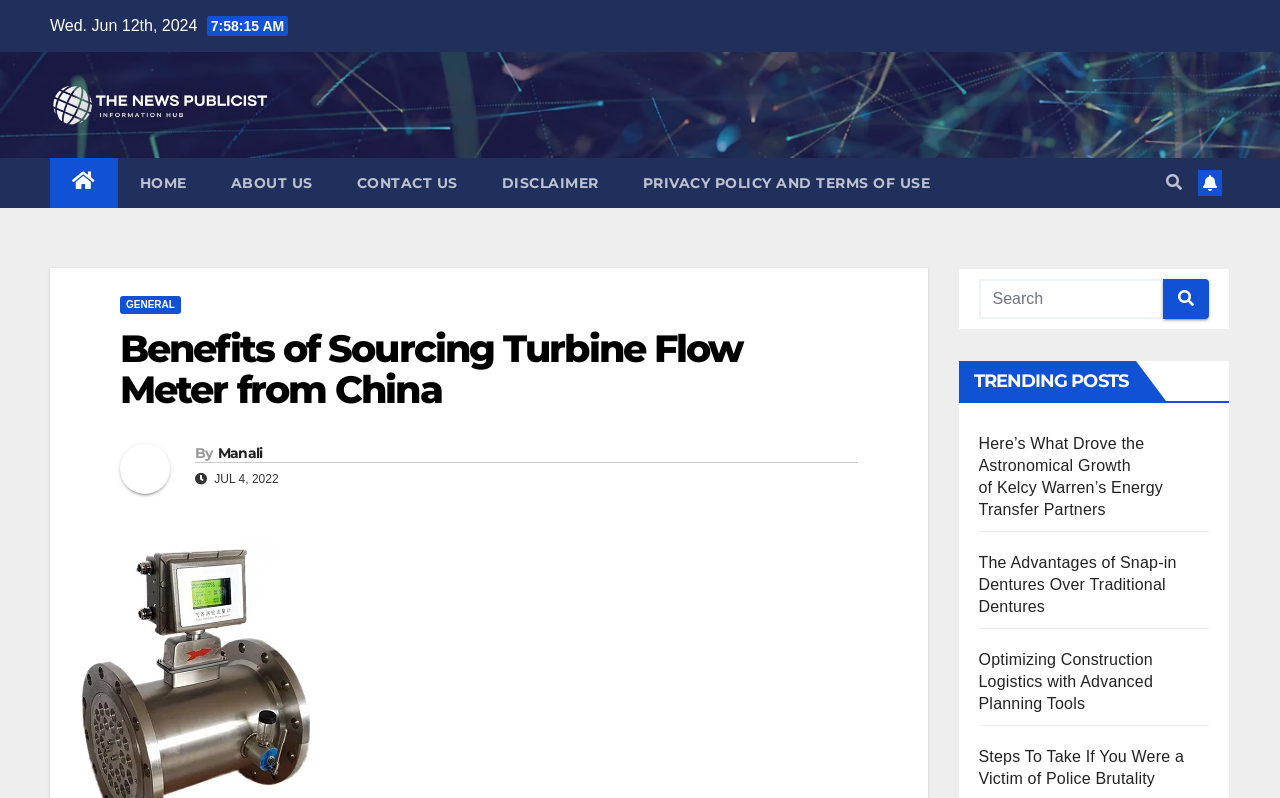What is the category of the trending post?
Please give a detailed and elaborate answer to the question based on the image.

I found the category of the trending post by looking at the link element that says 'GENERAL' which is located above the trending post section.